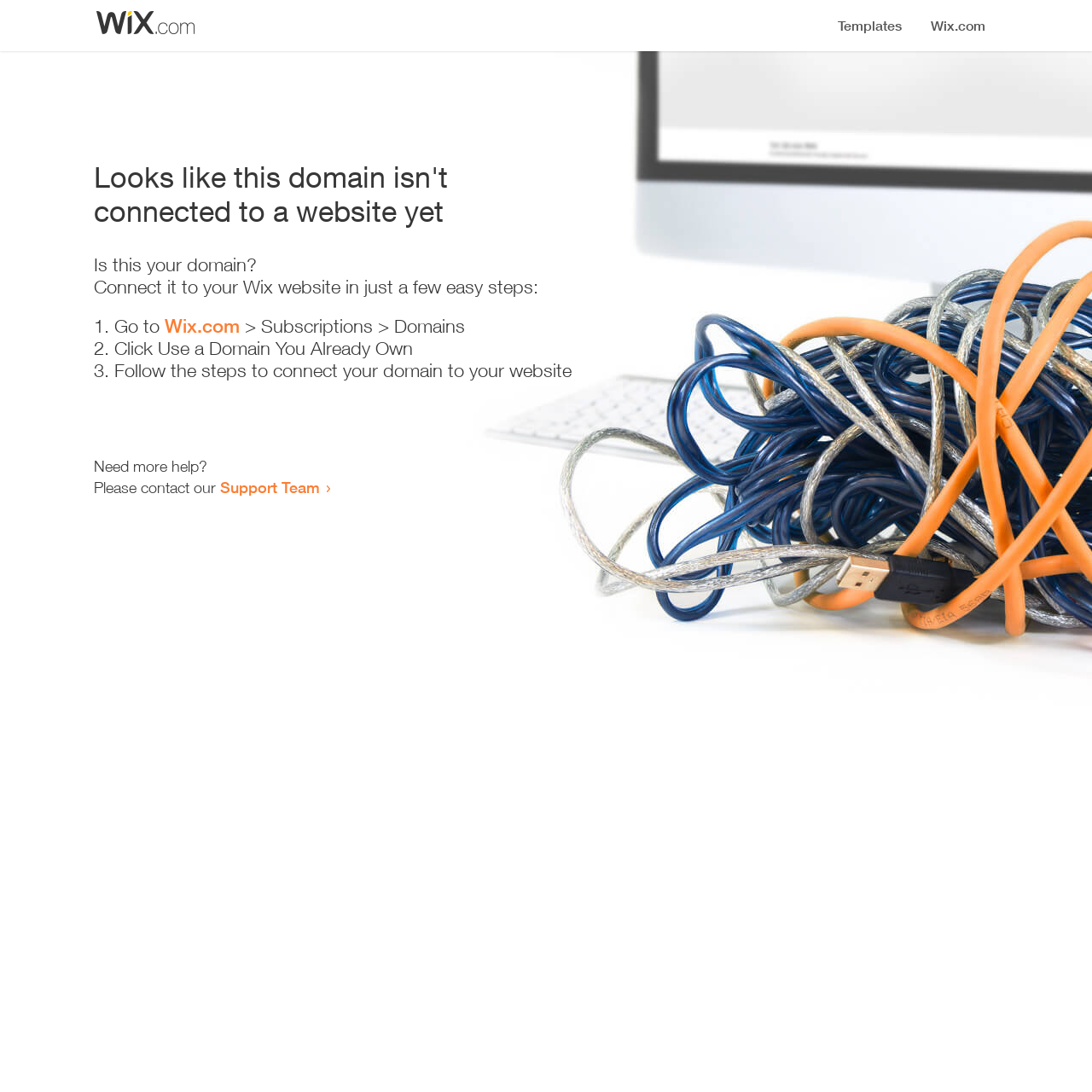Please provide the main heading of the webpage content.

Looks like this domain isn't
connected to a website yet